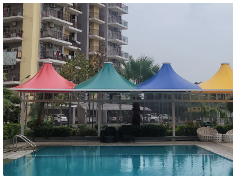Where is the trend of integrating tensile structures growing?
Answer the question based on the image using a single word or a brief phrase.

India